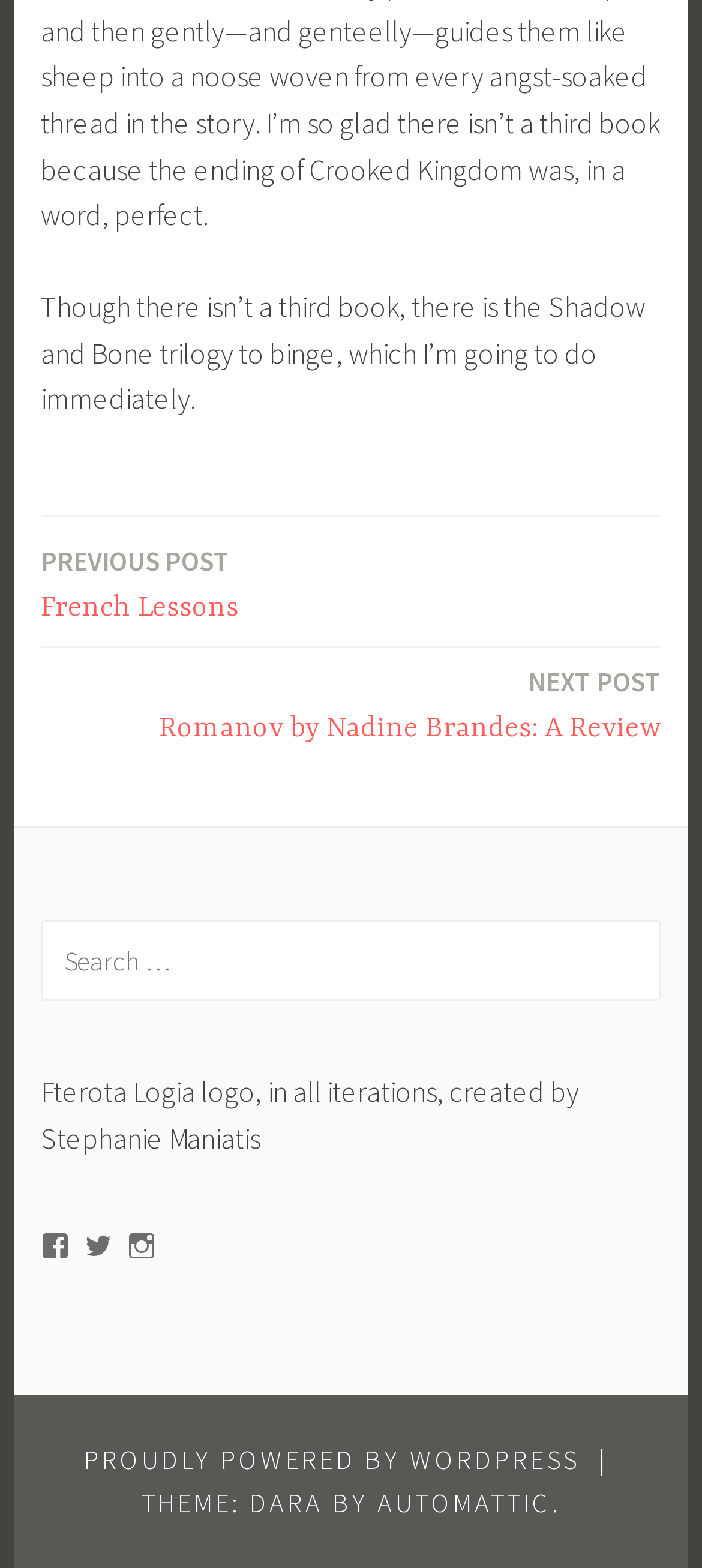Find the bounding box coordinates of the clickable area required to complete the following action: "View WordPress website".

[0.119, 0.919, 0.824, 0.941]